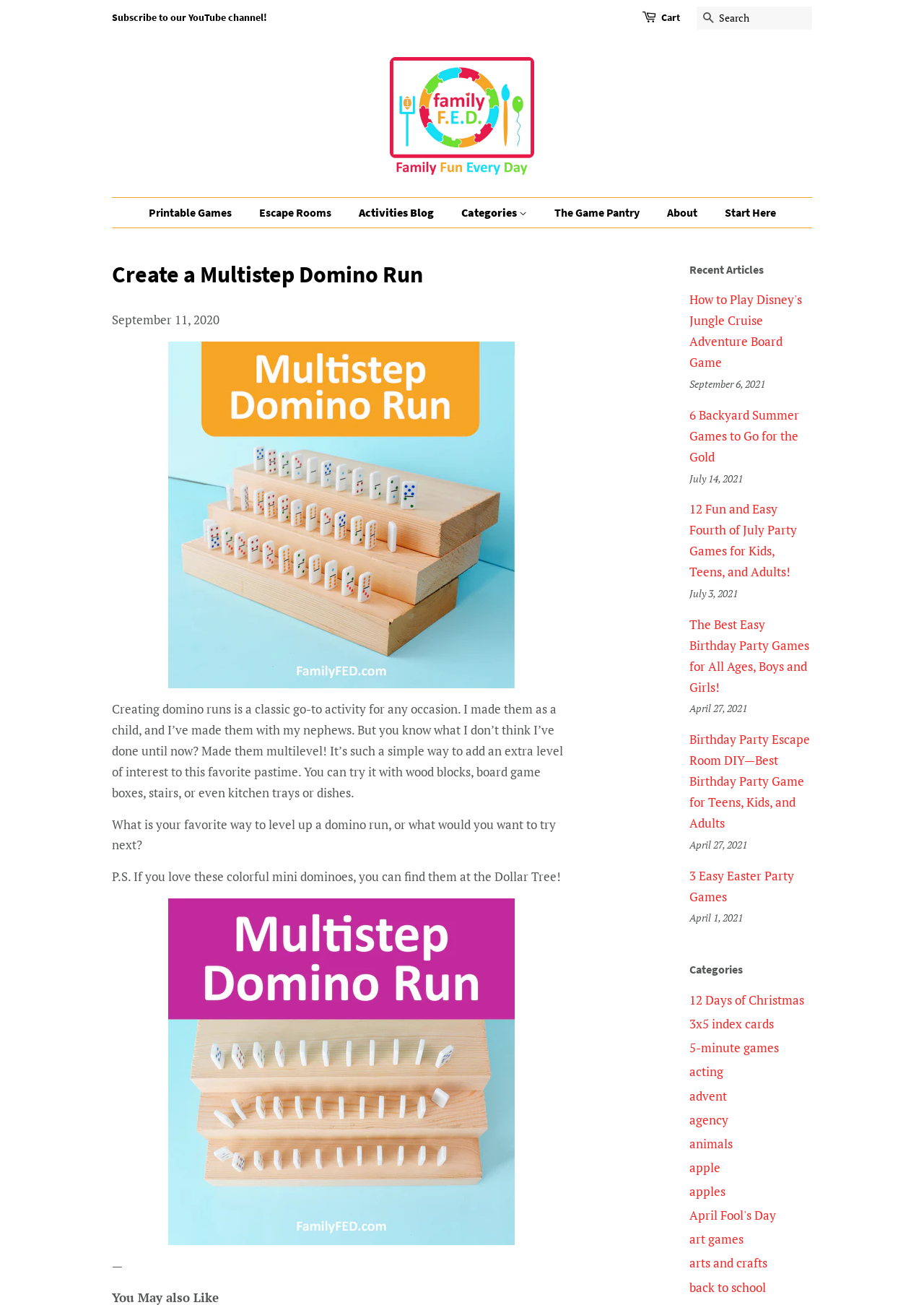Please find the bounding box coordinates of the section that needs to be clicked to achieve this instruction: "Read the article 'Create a Multistep Domino Run'".

[0.121, 0.2, 0.618, 0.221]